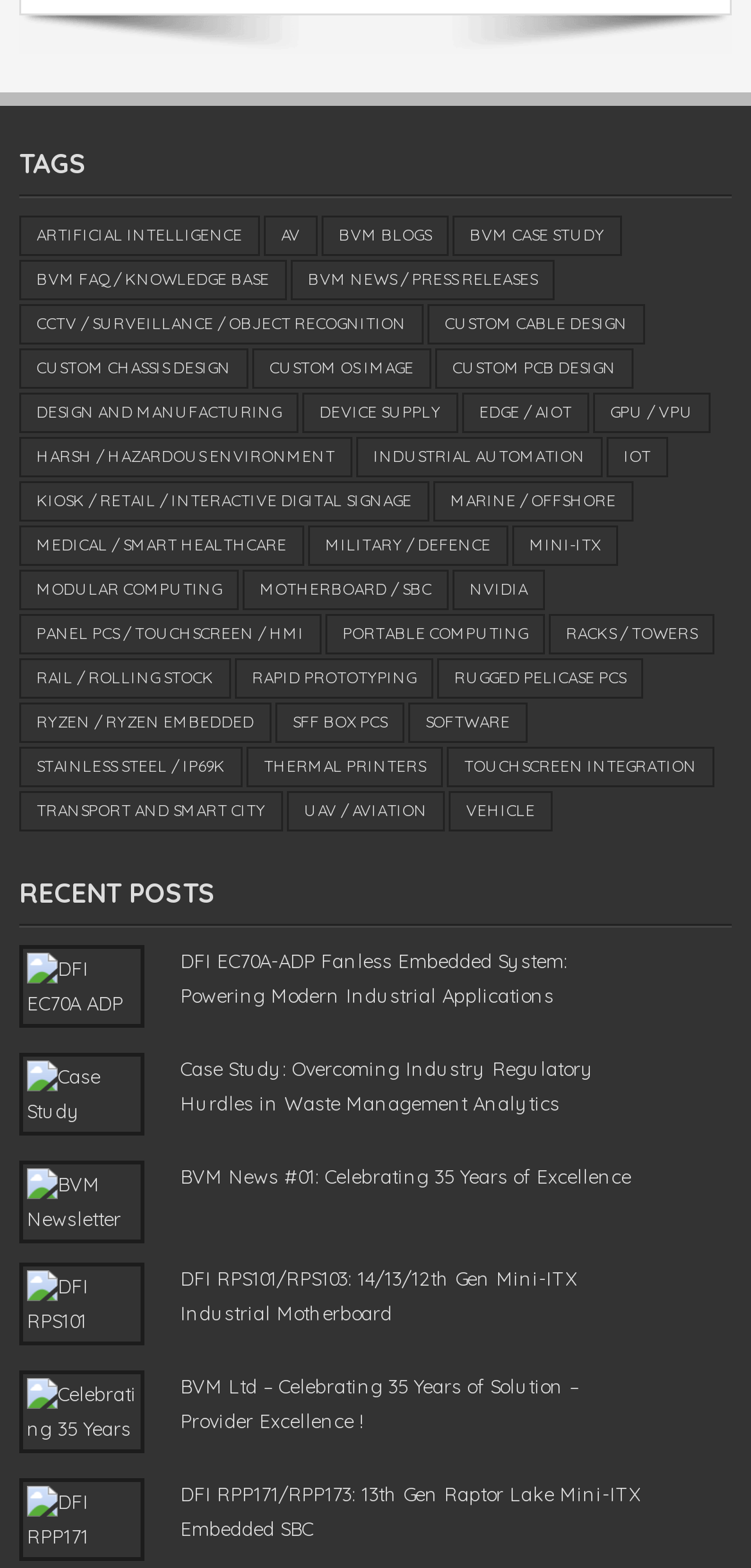How many recent posts are listed on this webpage?
Please respond to the question with a detailed and well-explained answer.

I counted the number of links under the 'RECENT POSTS' heading, and there are 6 links listed.